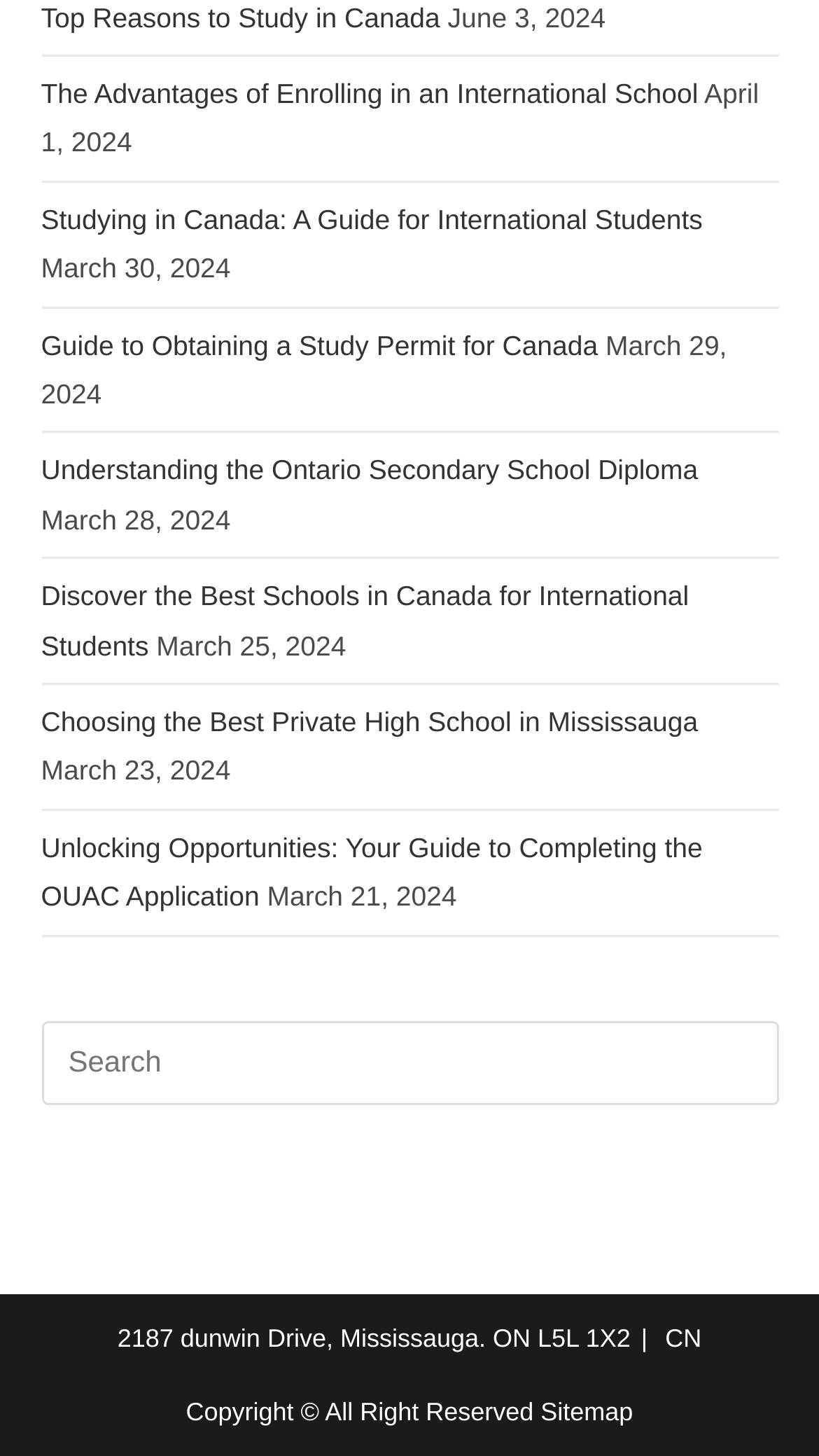Please give the bounding box coordinates of the area that should be clicked to fulfill the following instruction: "Visit the Sitemap". The coordinates should be in the format of four float numbers from 0 to 1, i.e., [left, top, right, bottom].

[0.66, 0.959, 0.773, 0.979]